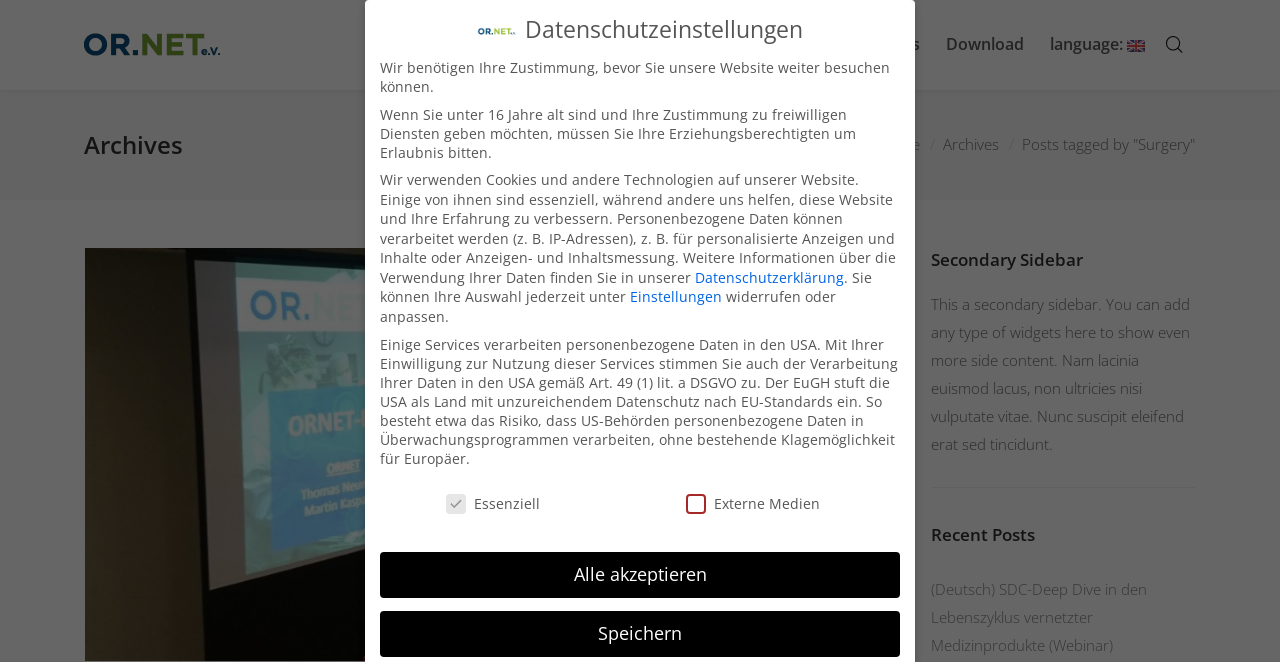Provide an in-depth description of the elements and layout of the webpage.

The webpage is about surgery and is part of the OR.NET e.V. website. At the top left corner, there are two identical logos. Below the logos, there is a layout table with several links, including "Home", "Association", "SDC", "Contact", "News", "Download", and "language: English". The English language option has a small flag icon next to it. To the right of the language option, there is a link with a mysterious character.

Below the layout table, there is a heading titled "Archives". Next to it, there is a link to "Home". Further down, there is a static text element that reads "Posts tagged by 'Surgery'". On the left side of the page, there is a link with no text.

On the right side of the page, there is a secondary sidebar with a heading and a paragraph of text that describes the purpose of the sidebar. Below the secondary sidebar, there is a heading titled "Recent Posts".

The main content of the page appears to be a section about data protection settings. There is a heading titled "Datenschutzeinstellungen" and several paragraphs of text that explain how the website uses cookies and other technologies to process personal data. There are also several static text elements and links that provide more information about data protection and privacy.

Below the data protection settings section, there is a group of checkboxes and buttons that allow users to customize their data protection settings. The options include "Essenziell" and "Externe Medien", and there are buttons to "Alle akzeptieren" (accept all) or "Speichern" (save) the settings. The "Speichern" button is currently focused.